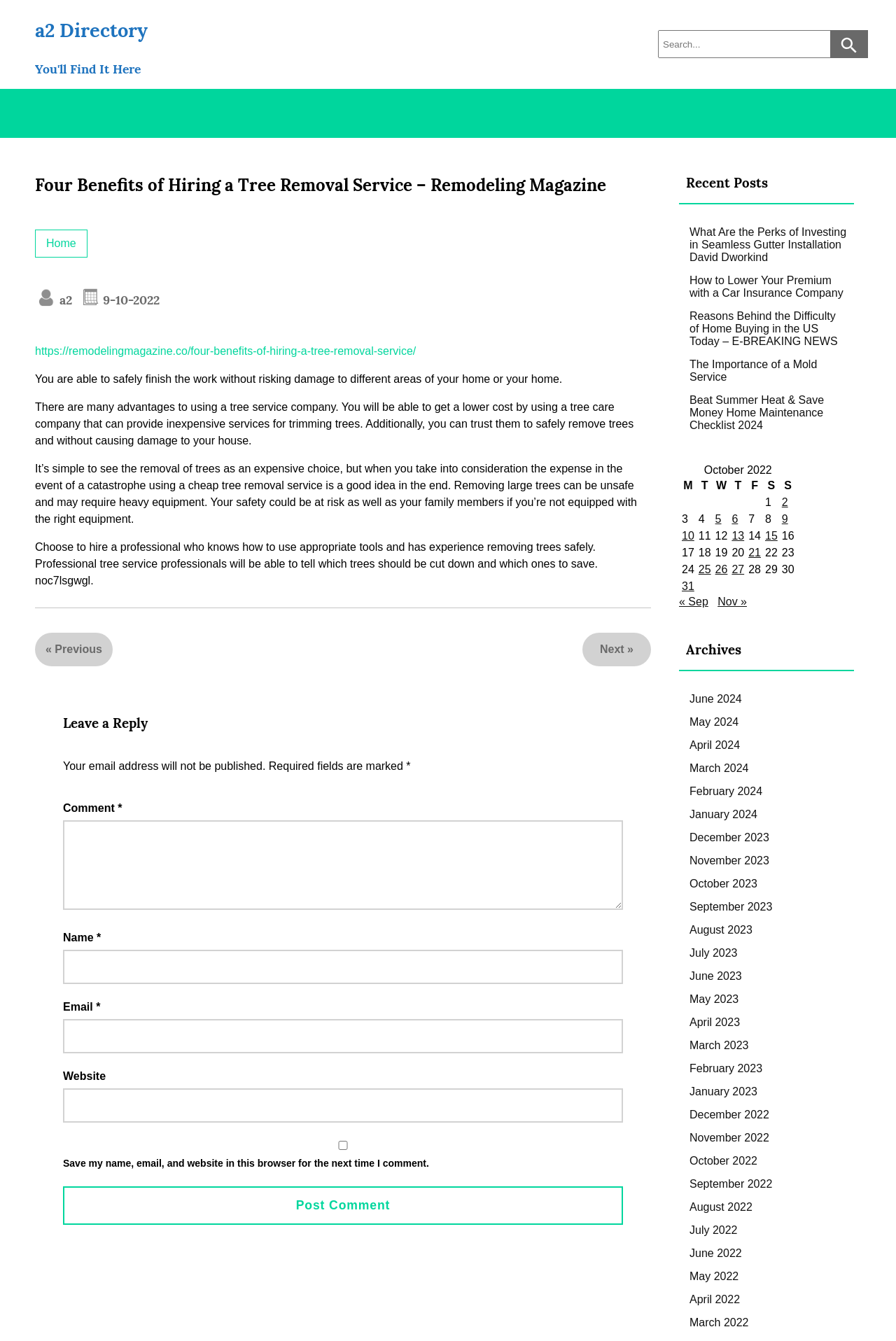Please identify the bounding box coordinates of the area that needs to be clicked to follow this instruction: "Read the article".

[0.039, 0.129, 0.727, 0.148]